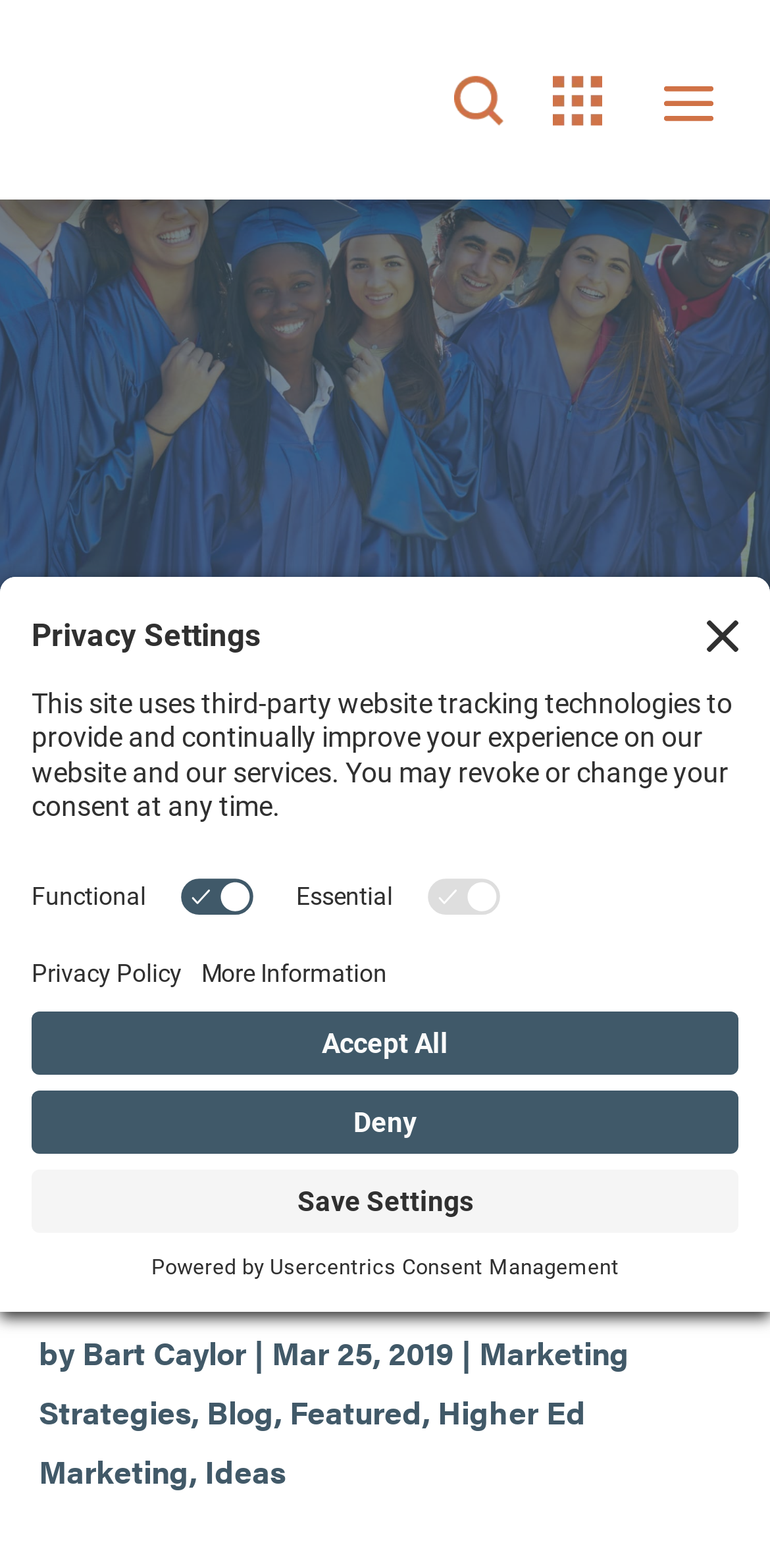Produce a meticulous description of the webpage.

The webpage appears to be a blog post from Caylor Solutions, a marketing company, with a focus on marketing strategies for schools' spring commencement. 

At the top left of the page, there is a logo of Caylor Solutions, accompanied by a link to the company's website. To the right of the logo, there is a search icon. The top navigation bar features links to "Our Work" and other sections of the website.

Below the navigation bar, there is a heading that reads "5+ Nifty Ways to Market Your School’s Spring Commencement" in a prominent font size. This heading is followed by a brief description of the blog post, which is dated March 25, 2019.

On the right side of the page, there is a section with a heading "BLOG" and information about the author, Bart Caylor. Below this section, there are links to categories such as "Marketing Strategies", "Blog", "Featured", "Higher Ed Marketing", and "Ideas".

At the bottom left of the page, there is a button to open privacy settings, which leads to a modal dialog box with options to customize privacy settings. The dialog box includes a heading "Privacy Settings" and several buttons to manage consent for different types of tracking technologies.

Finally, at the very bottom of the page, there is a line of text that reads "Powered by Usercentrics Consent Management".